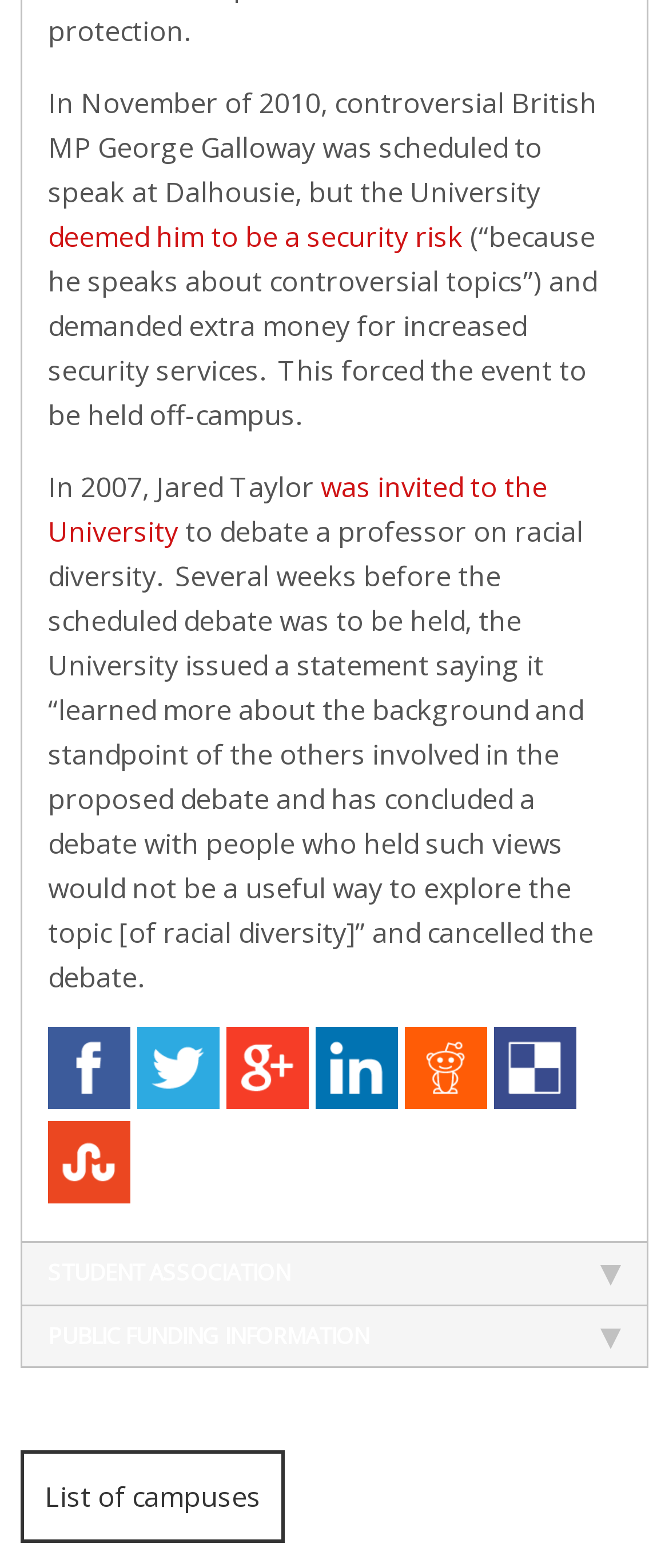Answer briefly with one word or phrase:
How many links are there in the webpage?

11